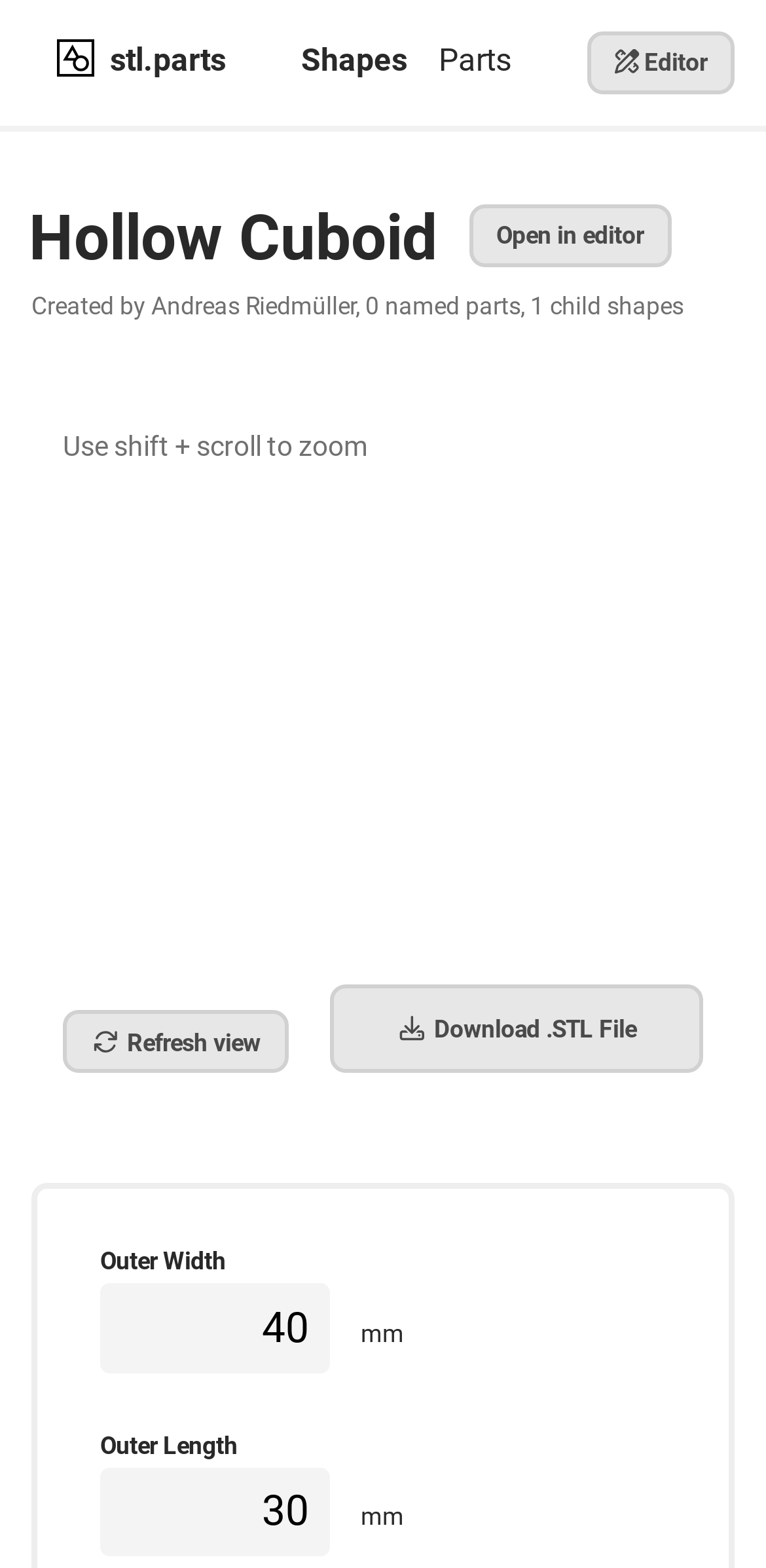Please give a short response to the question using one word or a phrase:
What is the name of the customizable object?

Hollow Cuboid